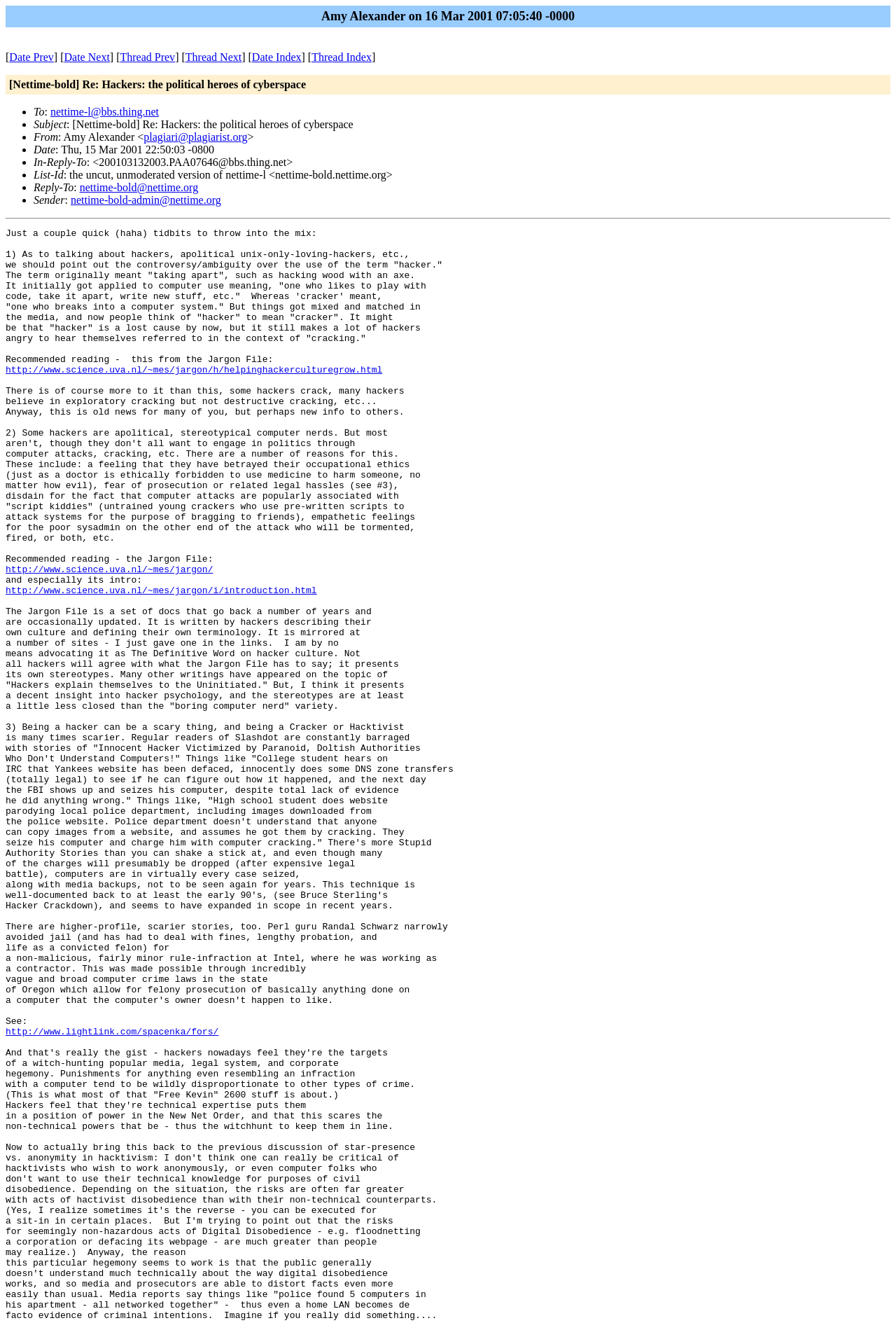Predict the bounding box of the UI element based on this description: "Date Index".

[0.281, 0.038, 0.336, 0.047]